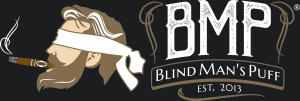Can you give a comprehensive explanation to the question given the content of the image?
What is the background color of the logo?

The logo has a dark background, which enhances its visibility and impact, making the elegant typography and distinct illustration stand out.